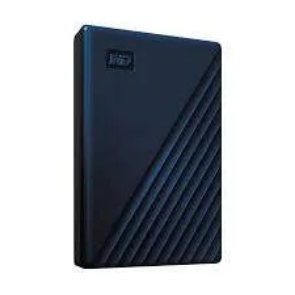Refer to the image and answer the question with as much detail as possible: Is the drive compatible with USB 2.0 devices?

The caption states that the drive 'remains compatible with USB 2.0 devices', which implies that it can be used with devices that have USB 2.0 interfaces, in addition to USB 3.0.